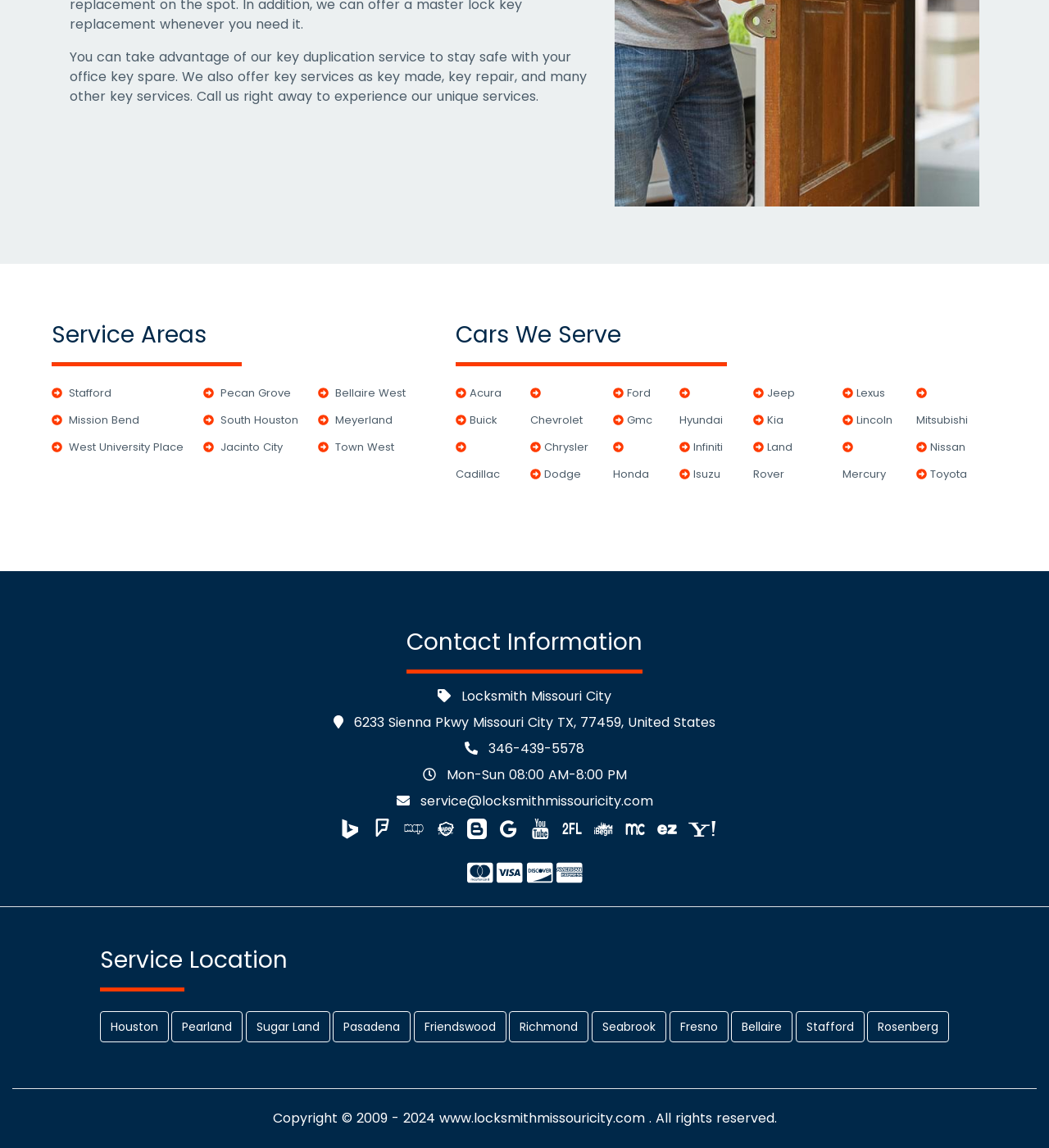Please find the bounding box coordinates of the element that you should click to achieve the following instruction: "View the service areas". The coordinates should be presented as four float numbers between 0 and 1: [left, top, right, bottom].

[0.049, 0.278, 0.197, 0.306]